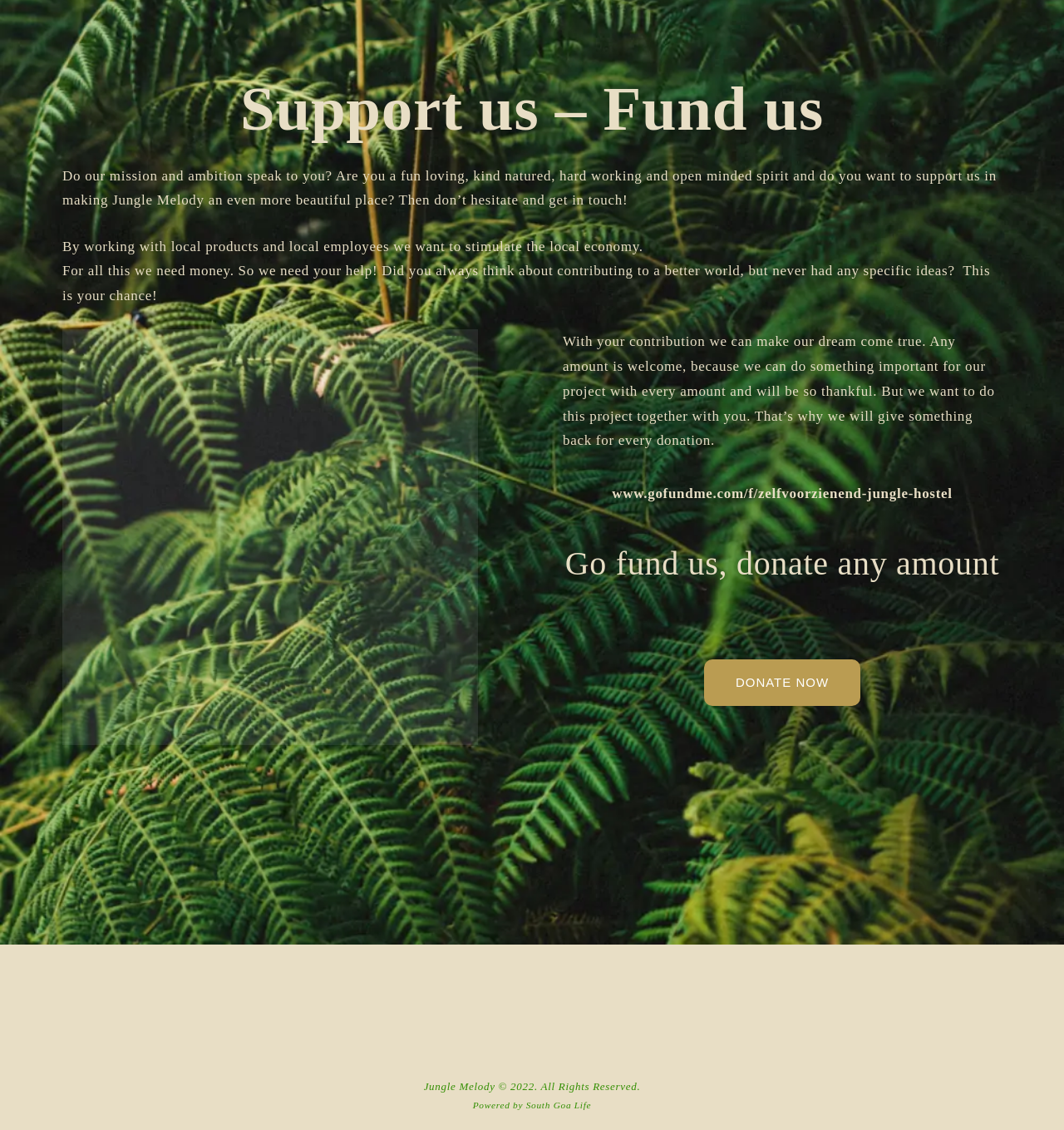By analyzing the image, answer the following question with a detailed response: What is the tone of the webpage?

The language used on the webpage is warm and welcoming, with phrases like 'fun loving, kind natured, hard working and open minded spirit' and 'we want to do this project together with you', creating a friendly and inviting tone.